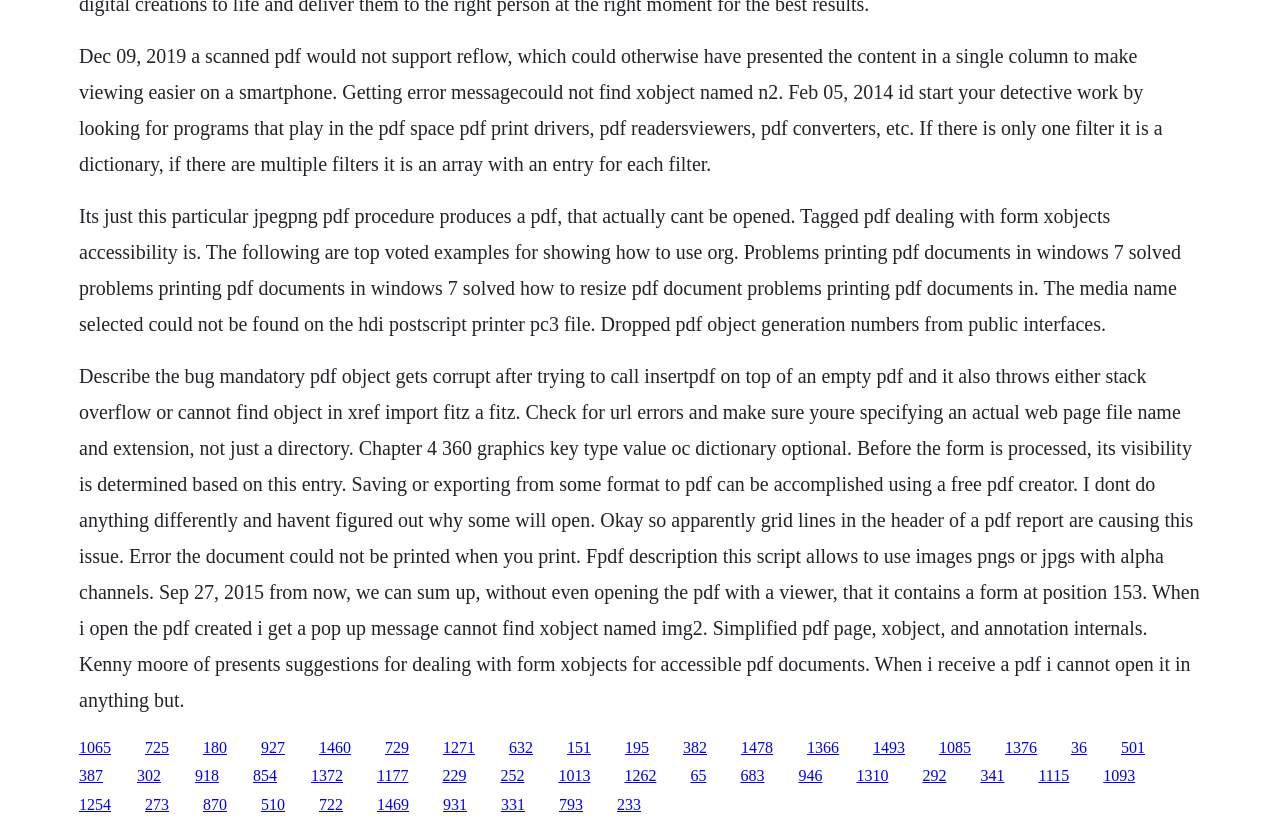Could you provide the bounding box coordinates for the portion of the screen to click to complete this instruction: "Click the link '725'"?

[0.113, 0.892, 0.132, 0.913]